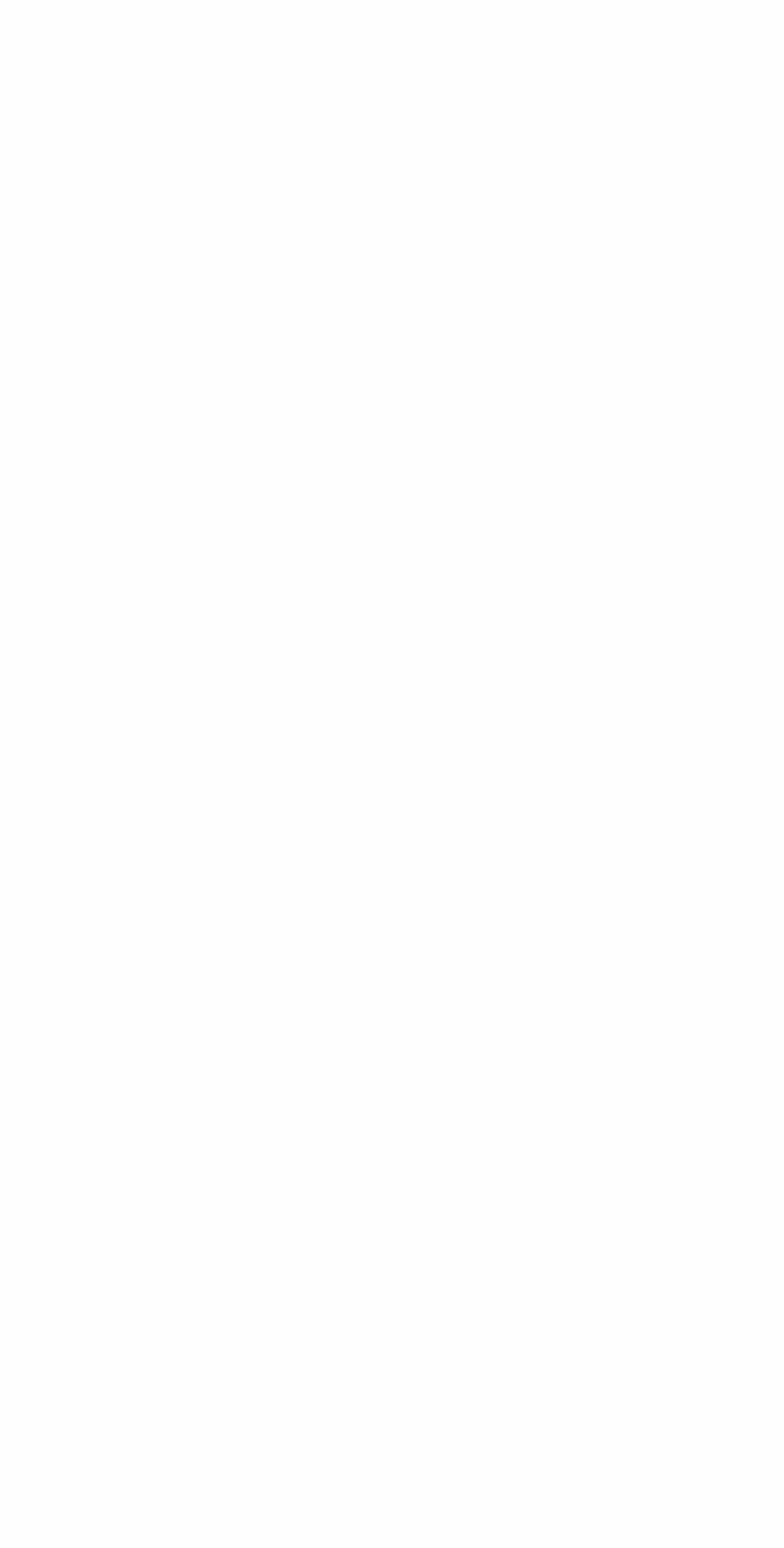Can you show the bounding box coordinates of the region to click on to complete the task described in the instruction: "Learn about environmental sustainability policy"?

[0.064, 0.492, 0.613, 0.523]